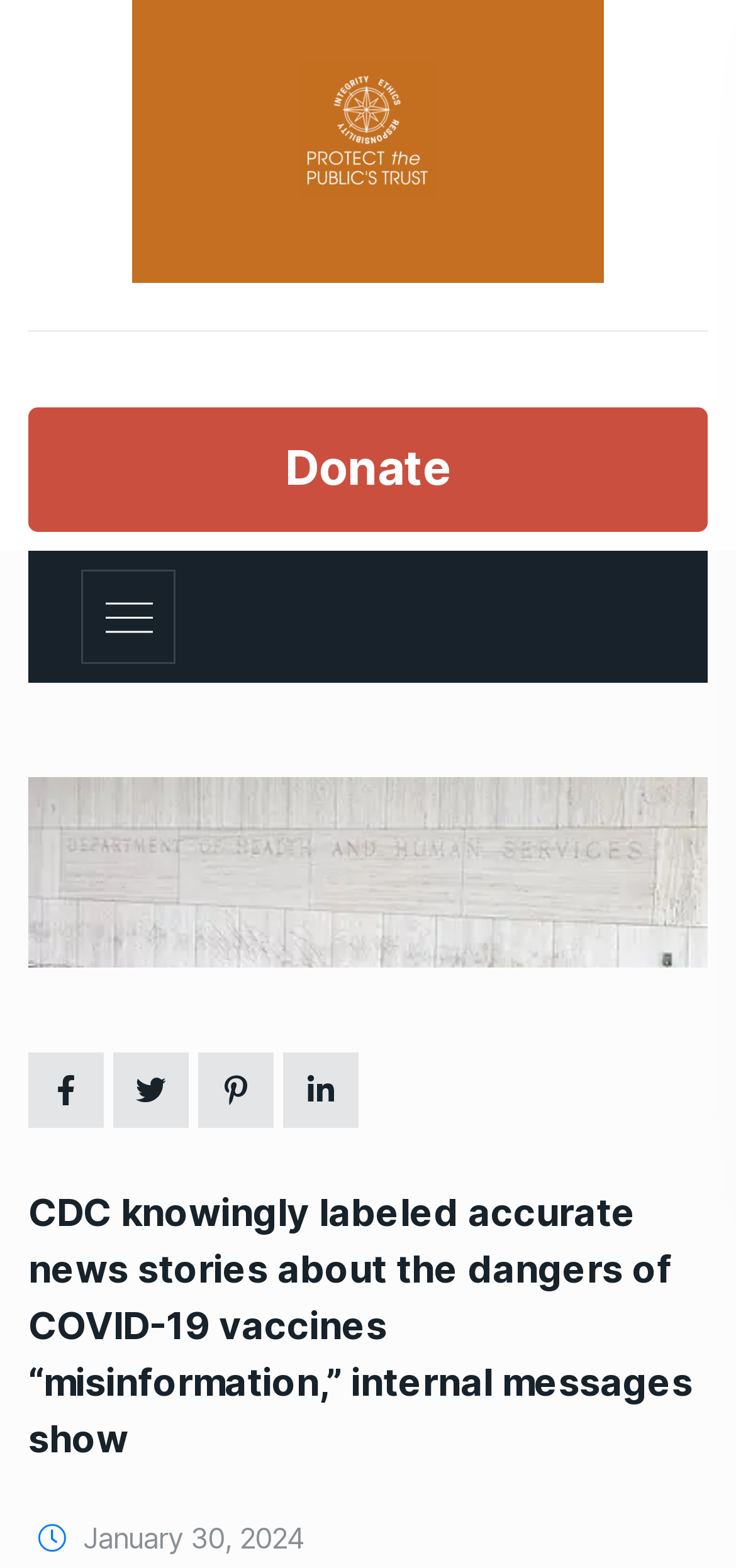What is the topic of the webpage? Analyze the screenshot and reply with just one word or a short phrase.

COVID-19 vaccines